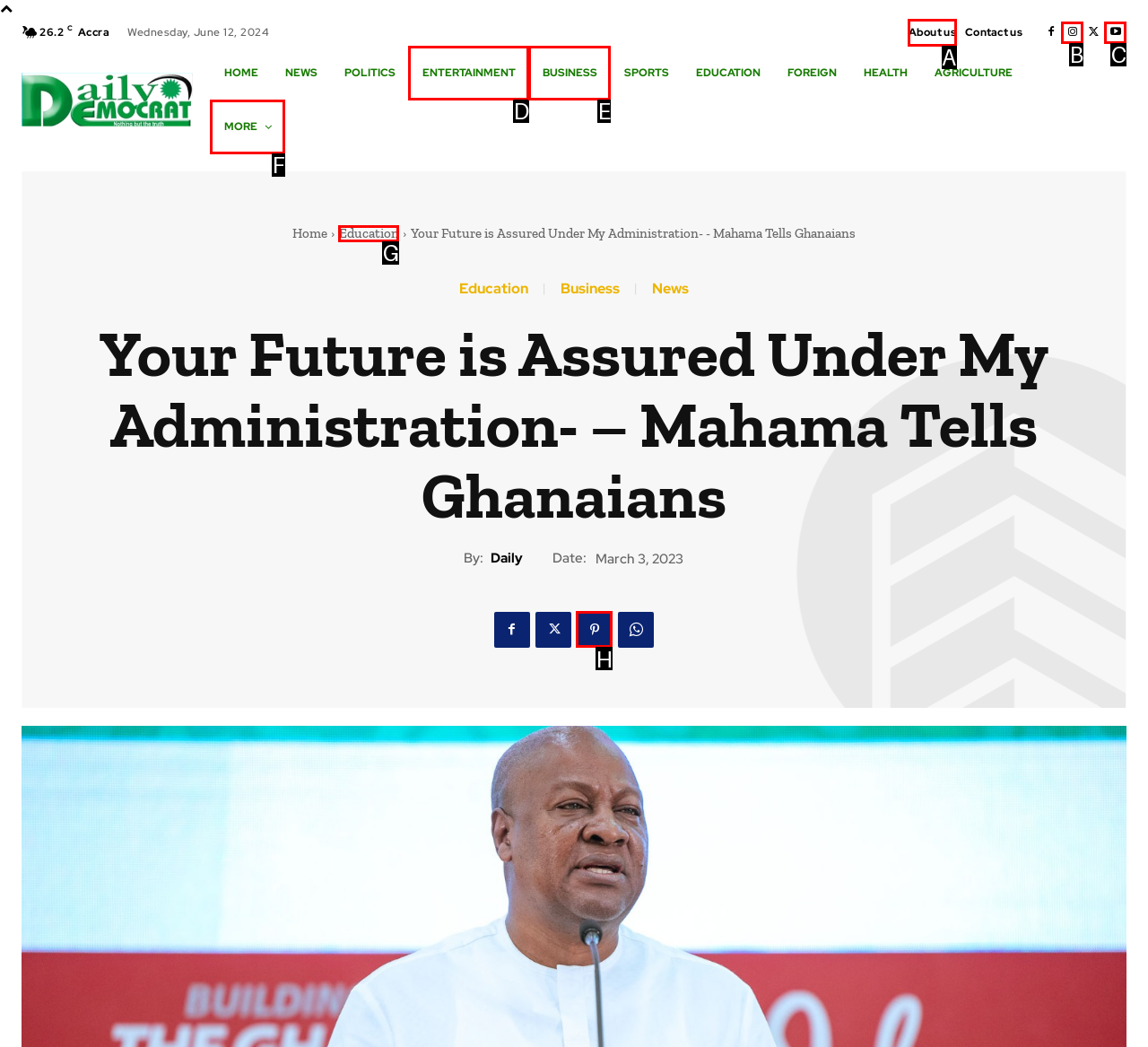Identify the HTML element to click to fulfill this task: Click the 'About us' link
Answer with the letter from the given choices.

A